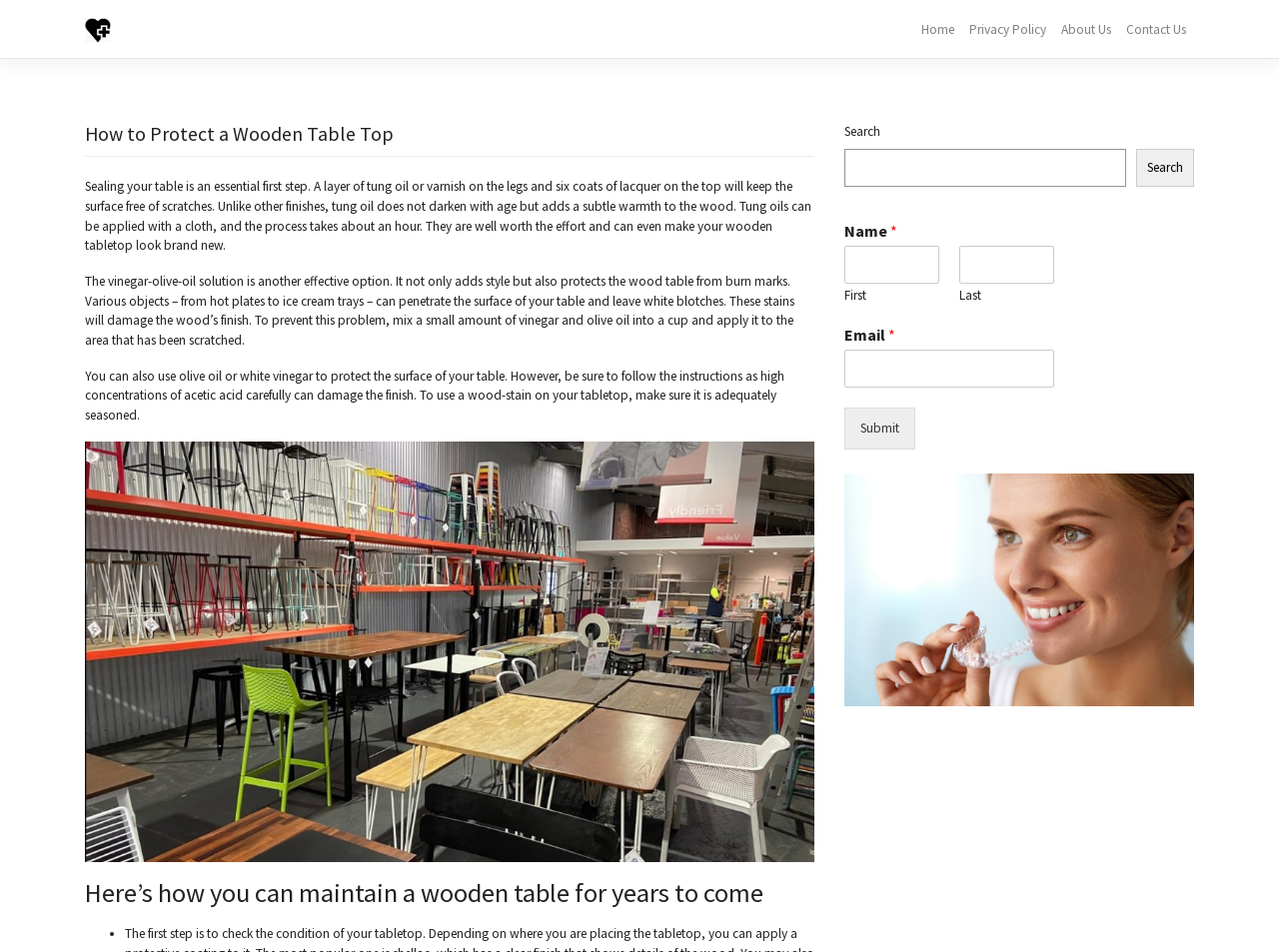What can cause white blotches on a wooden table?
Kindly give a detailed and elaborate answer to the question.

The webpage mentions that various objects, such as hot plates or ice cream trays, can penetrate the surface of a wooden table and leave white blotches. This is a problem that can be prevented by using a protective solution, such as the vinegar-olive-oil solution.